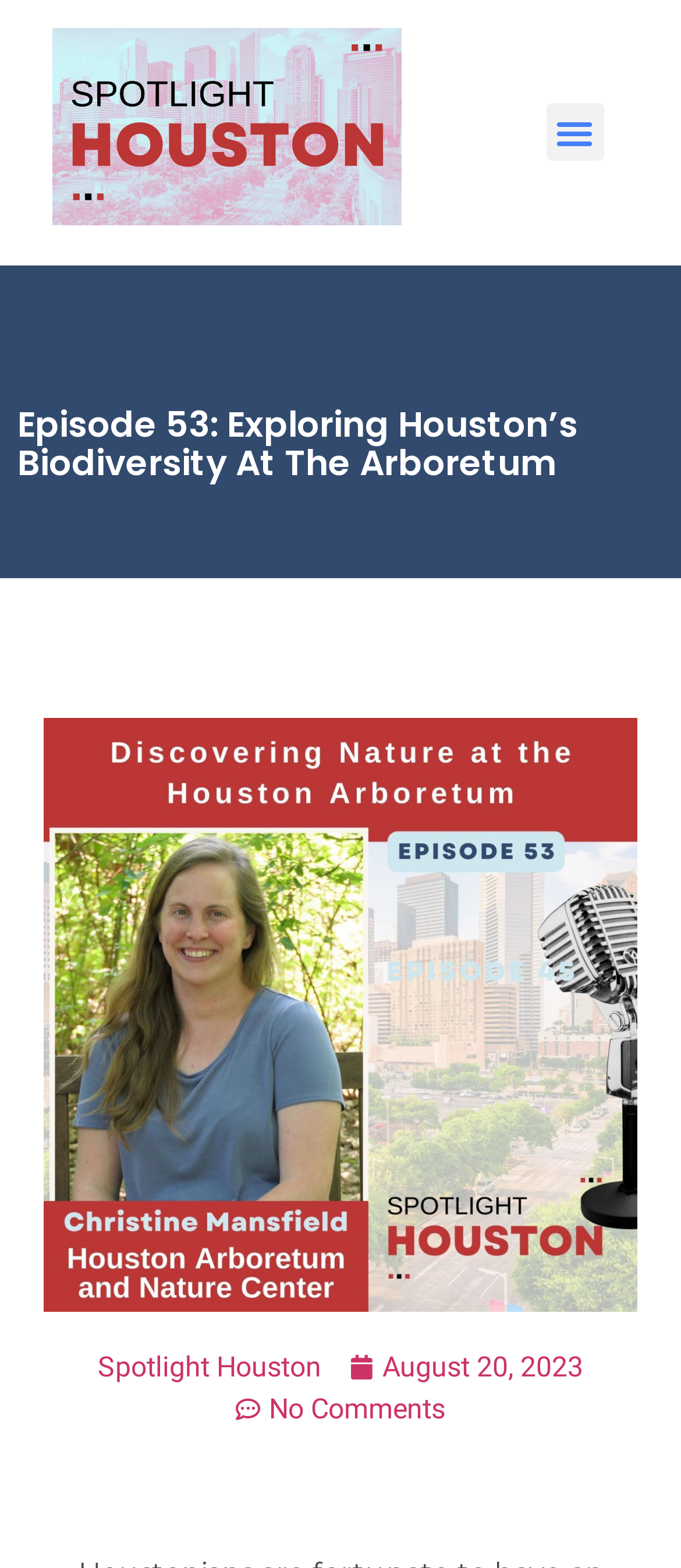Use a single word or phrase to answer the following:
Is there a menu button on the page?

Yes